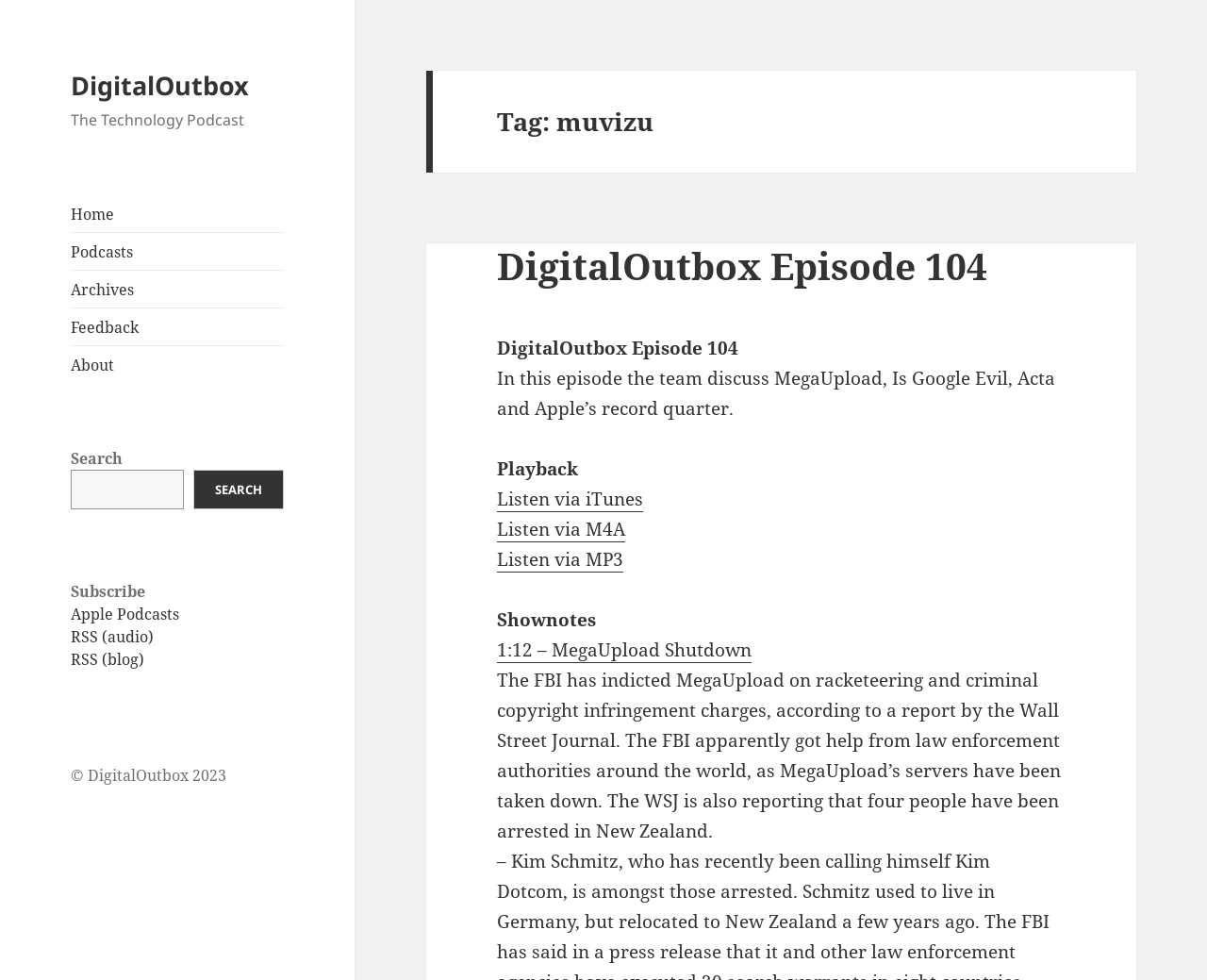Specify the bounding box coordinates of the area to click in order to execute this command: 'Listen to DigitalOutbox Episode 104 via iTunes'. The coordinates should consist of four float numbers ranging from 0 to 1, and should be formatted as [left, top, right, bottom].

[0.412, 0.496, 0.533, 0.522]